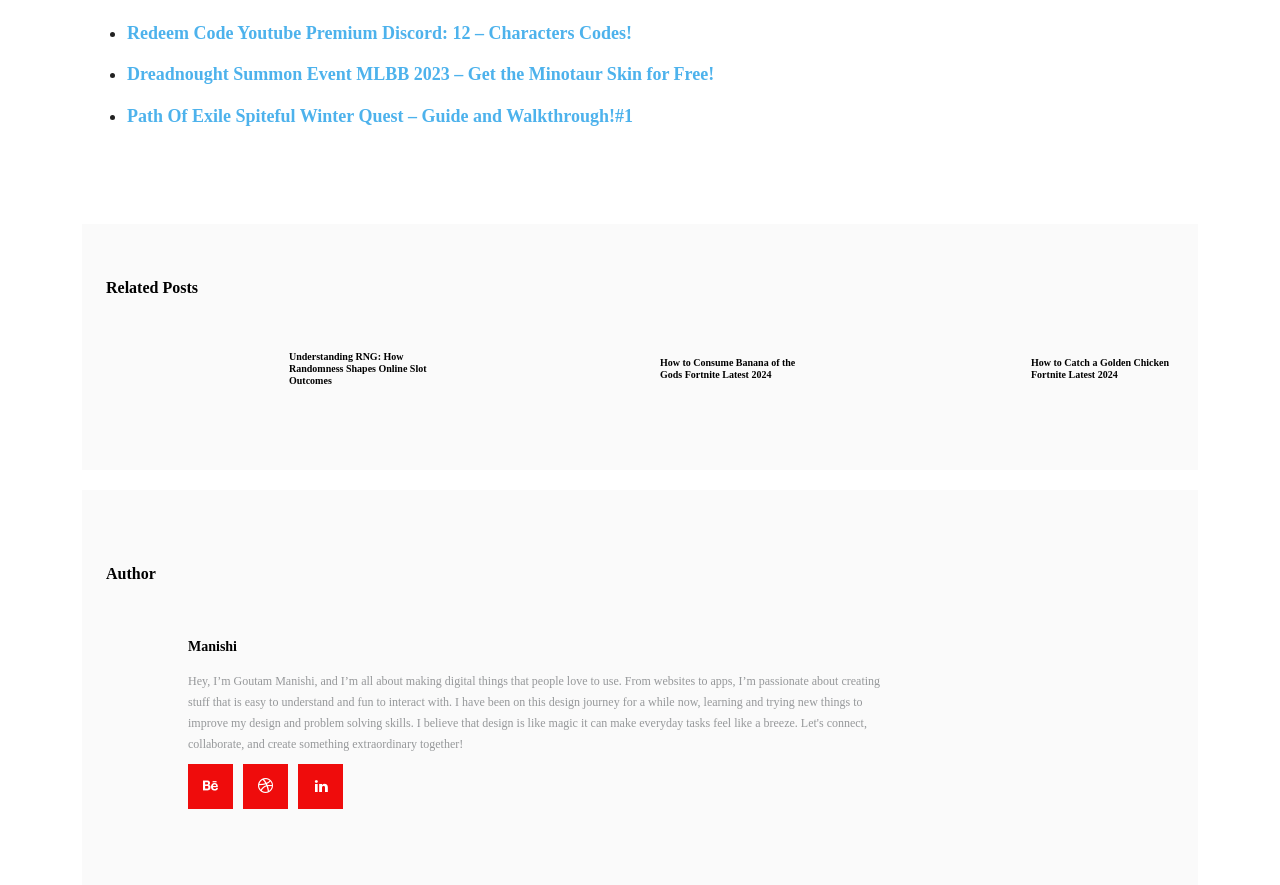Please identify the bounding box coordinates of the area that needs to be clicked to follow this instruction: "Visit Manishi's profile".

[0.099, 0.711, 0.13, 0.92]